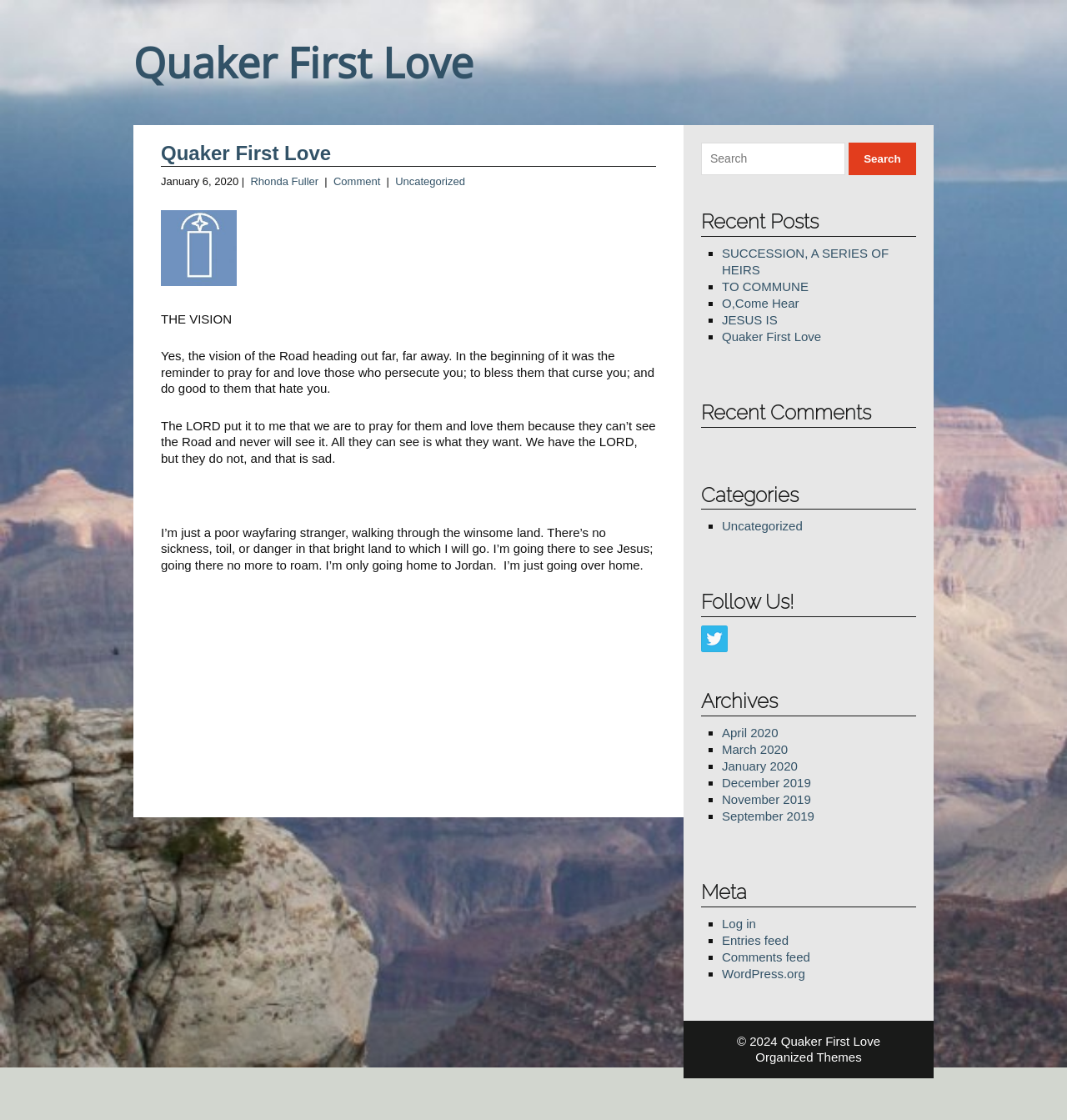Locate the bounding box coordinates of the clickable area needed to fulfill the instruction: "Read recent post 'SUCCESSION, A SERIES OF HEIRS'".

[0.677, 0.22, 0.833, 0.247]